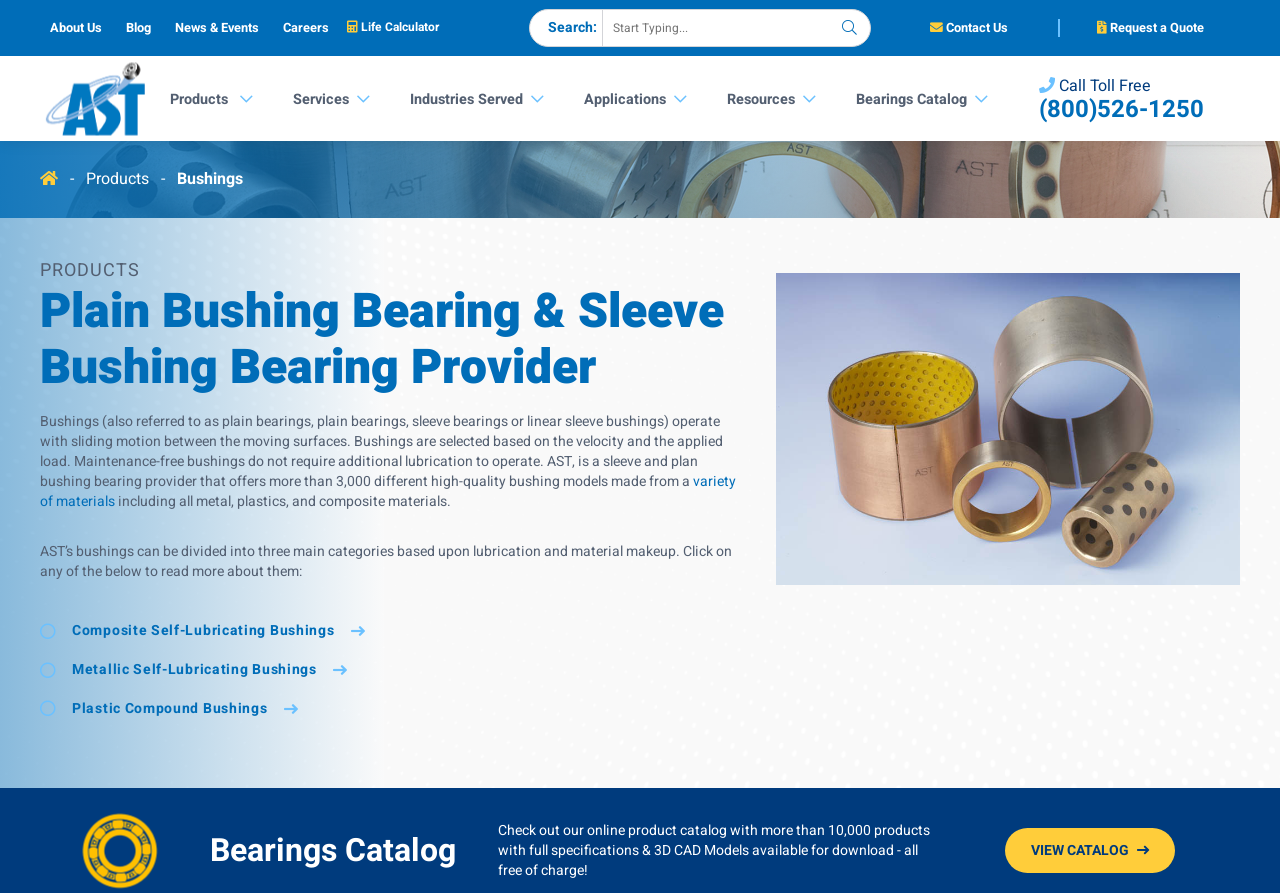Create a detailed summary of all the visual and textual information on the webpage.

The webpage is about AST Bearings, a provider of bushings, also known as plain bearings and sleeve bearings, for various industries. At the top left, there is the company's logo, an image of "AST Bearings". 

To the right of the logo, there are several links, including "About Us", "Blog", "News & Events", "Careers", and a life calculator. On the top right, there is a search bar with a "GO" button. Below the search bar, there are links to "Contact Us" and "Request a Quote".

The main navigation menu is located below the search bar, with links to "Products", "Services", "Industries Served", "Applications", "Resources", and "Bearings Catalog". Each of these links has a dropdown menu.

On the left side of the page, there is a section with a heading "Bushings" and a subheading "Plain Bushing Bearing & Sleeve Bushing Bearing Provider". Below this, there is a paragraph of text explaining what bushings are and how they operate. The text also mentions that AST offers over 3,000 high-quality bushing models made from various materials.

Below the text, there are three links to different types of bushings: "Composite Self-Lubricating Bushings", "Metallic Self-Lubricating Bushings", and "Plastic Compound Bushings". Each of these links has a heading and an icon.

On the right side of the page, there is an image of sleeve bearings bushings. Below the image, there is a section with a heading "Bearings Catalog" and a paragraph of text describing the online product catalog. The catalog has over 10,000 products with full specifications and 3D CAD models available for download. There is a "VIEW CATALOG" button below the text.

At the bottom of the page, there is a toll-free phone number and a link to the company's social media page.